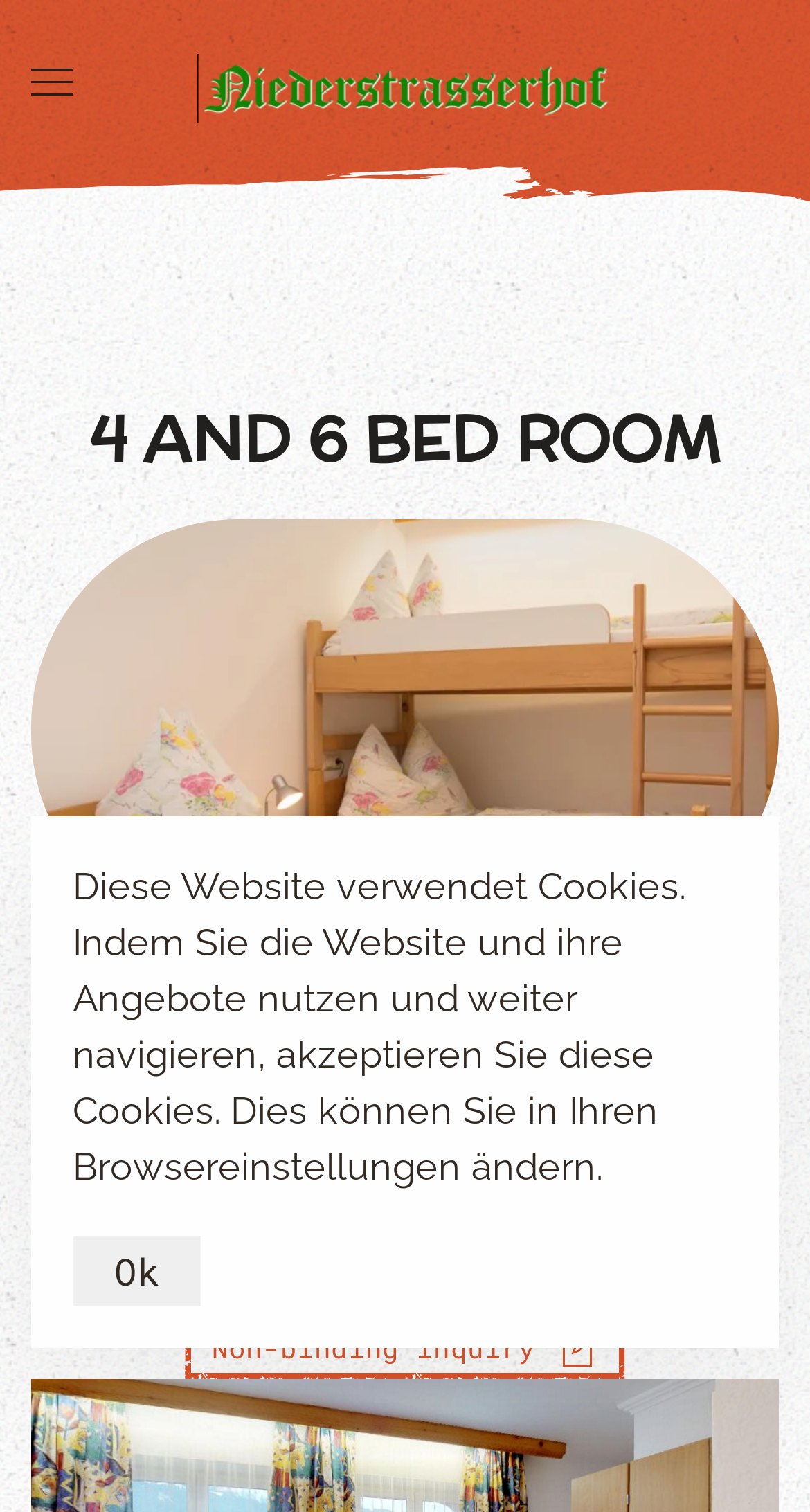Generate a comprehensive description of the webpage.

The webpage appears to be promoting a youth hostel, specifically the Niederstrasserhof in Oberndorf bei Kitzbühel, for group vacations. 

At the top left corner, there is a button to open the menu, accompanied by a small image. Next to it, on the top right, is a link to go back to the home page. 

Below these elements, a prominent heading stands out, highlighting the availability of 4 and 6 bed rooms. This section is part of a carousel region, which likely displays multiple images or content related to the rooms. 

Further down, a link to make a non-binding inquiry is positioned, accompanied by a small image to its right. 

At the bottom of the page, a static text notification informs users about the website's use of cookies and provides instructions on how to change browser settings. A button to acknowledge and accept the cookies is placed next to this notification.